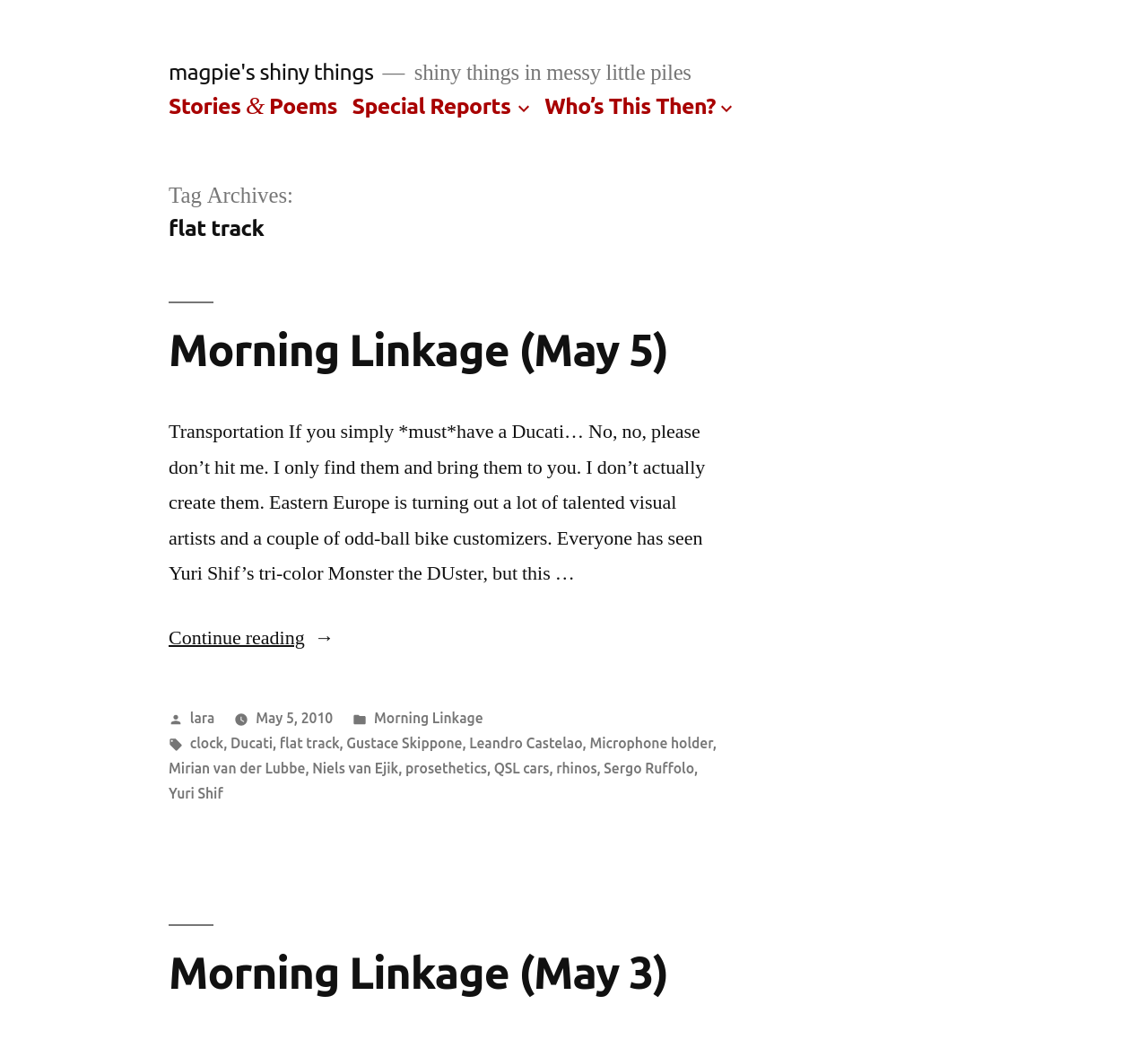Identify and extract the heading text of the webpage.

Tag Archives:
flat track